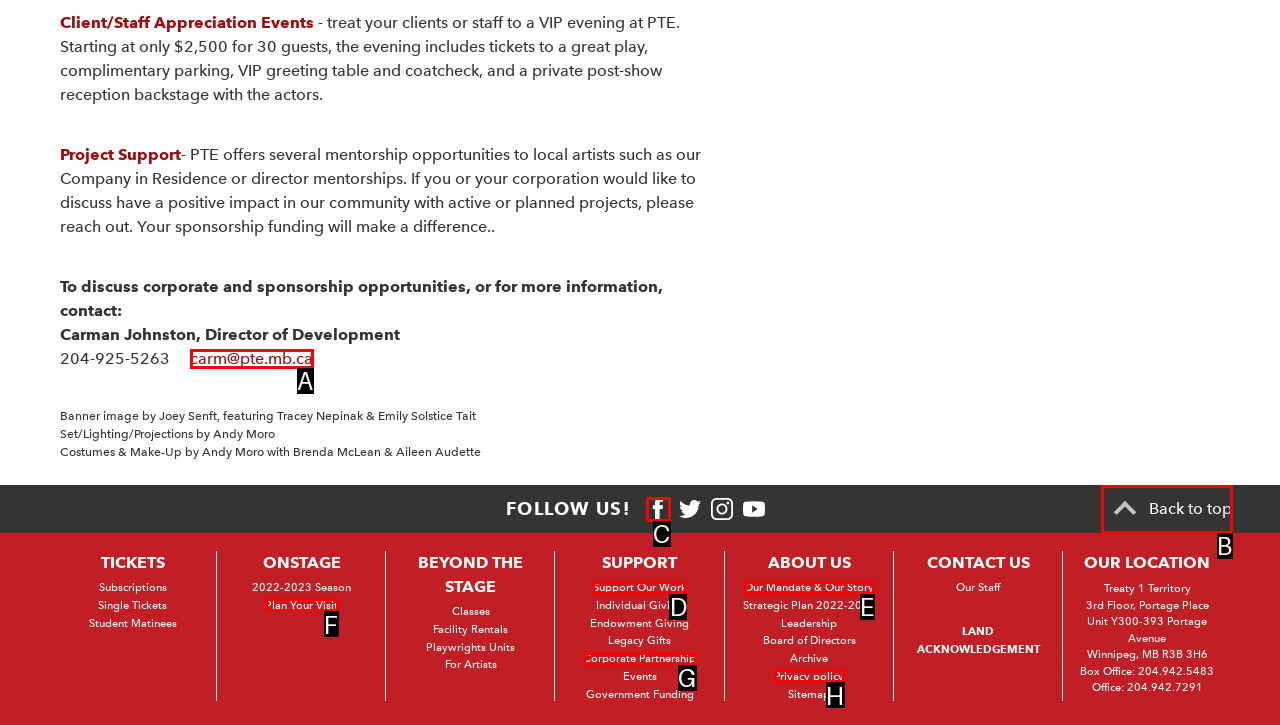Match the description: Plan Your Visit to the appropriate HTML element. Respond with the letter of your selected option.

F